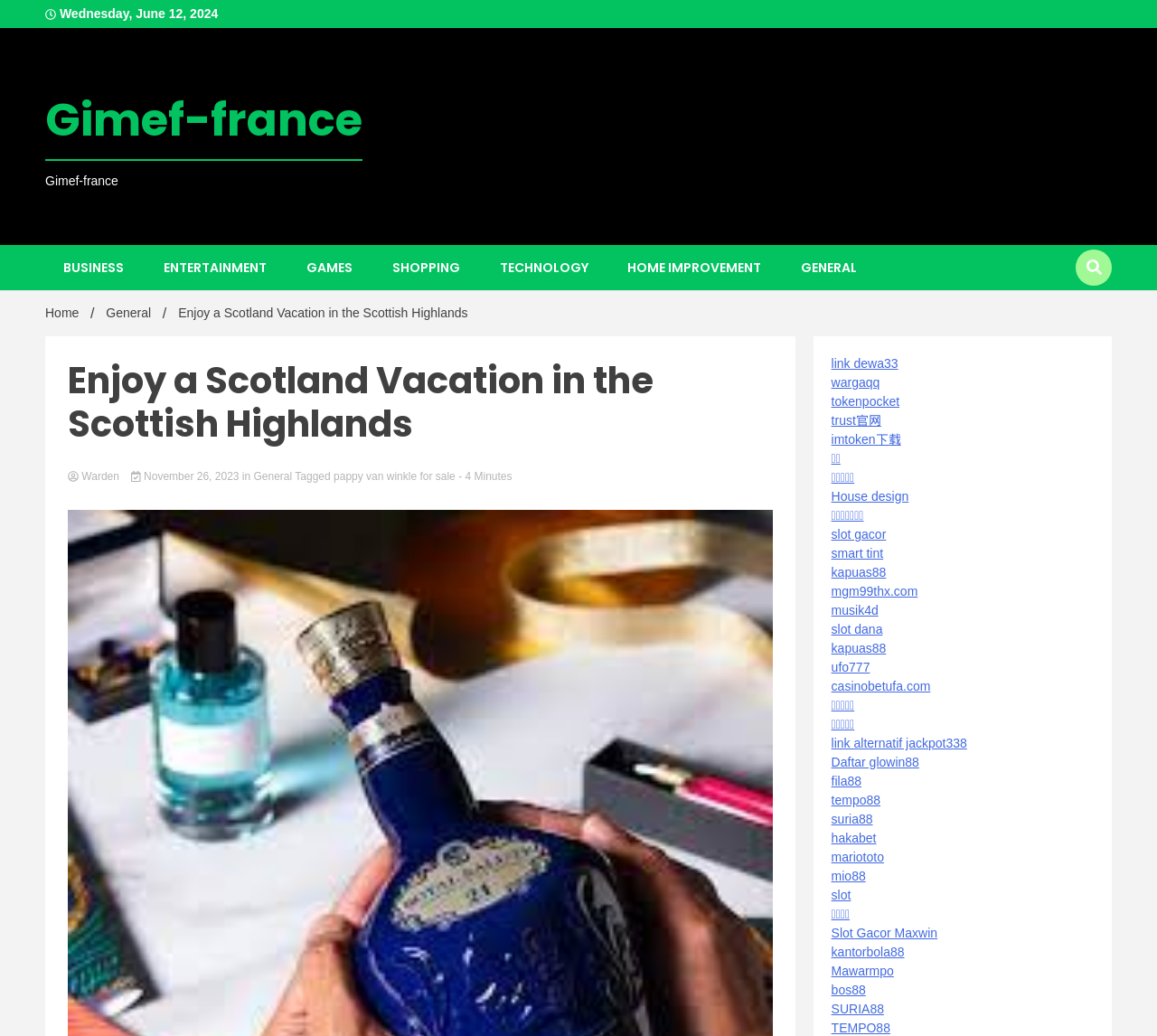Respond to the question below with a single word or phrase: What is the date displayed on the webpage?

Wednesday, June 12, 2024